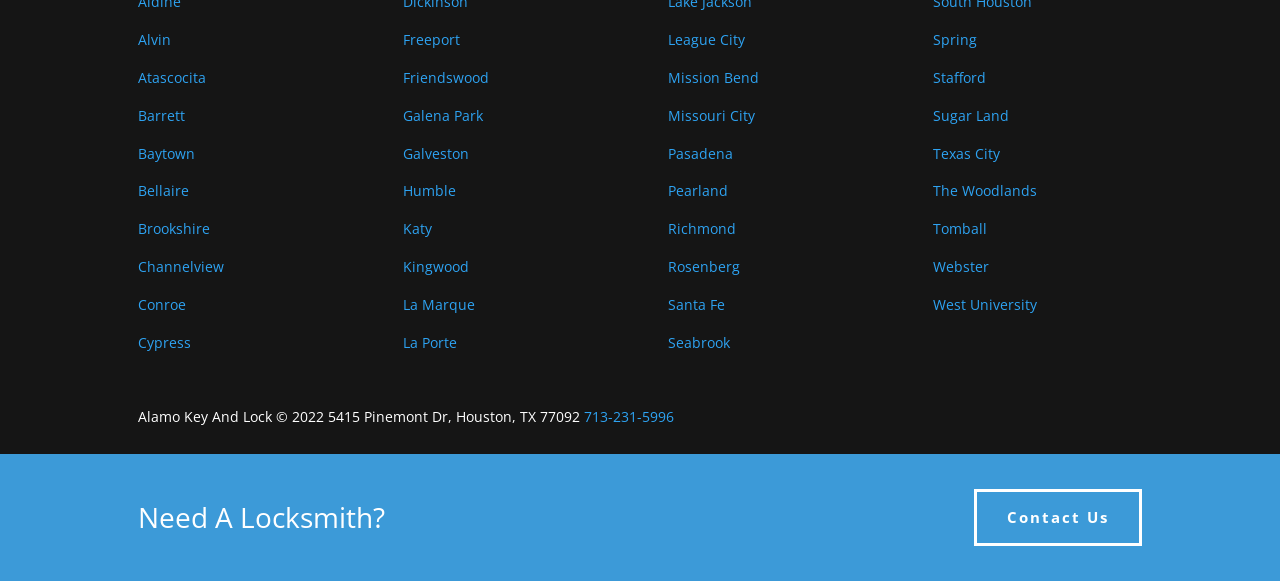Please find the bounding box coordinates of the element that needs to be clicked to perform the following instruction: "Click on Alvin". The bounding box coordinates should be four float numbers between 0 and 1, represented as [left, top, right, bottom].

[0.107, 0.052, 0.133, 0.085]